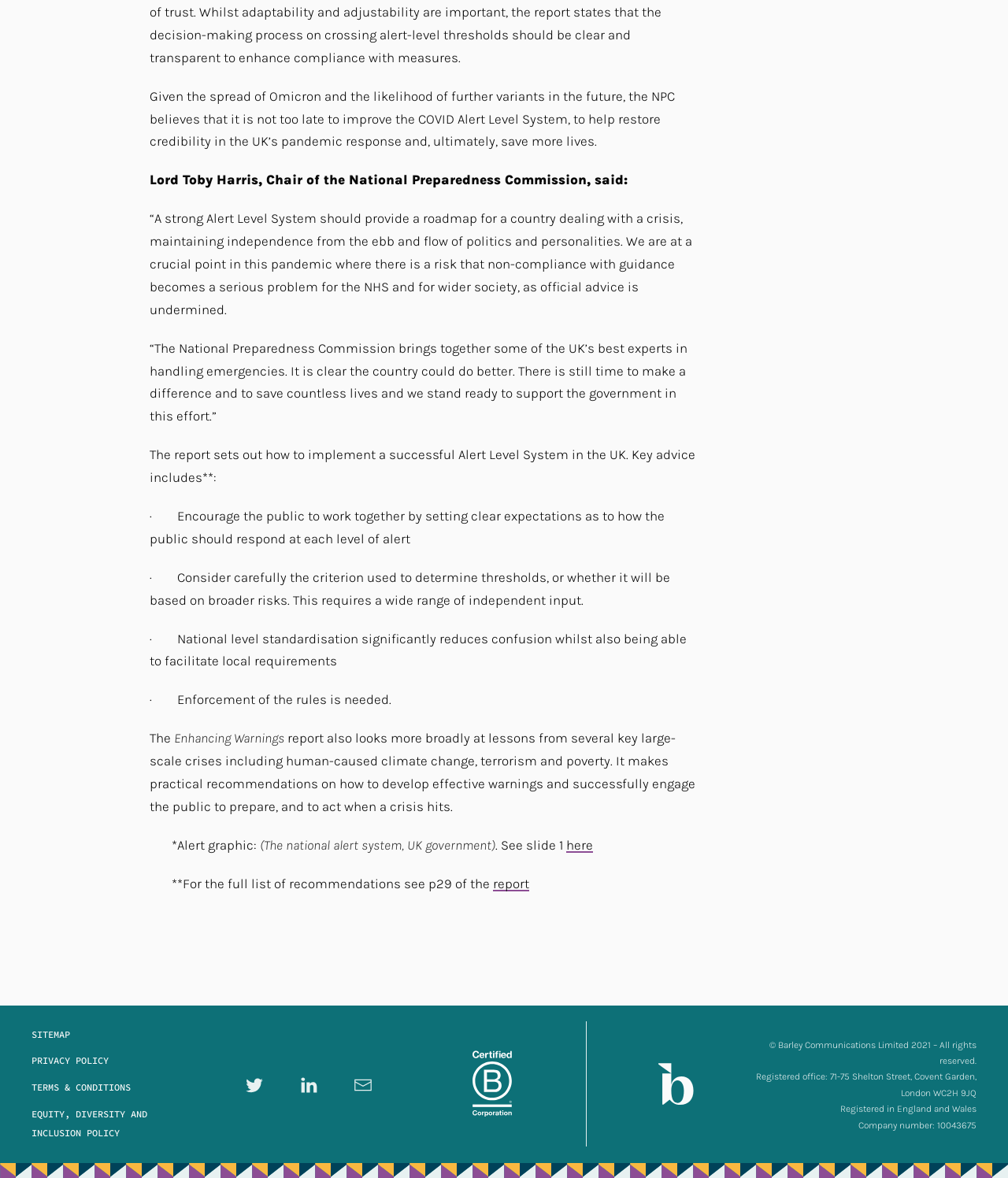Given the element description: "Twitter", predict the bounding box coordinates of the UI element it refers to, using four float numbers between 0 and 1, i.e., [left, top, right, bottom].

None